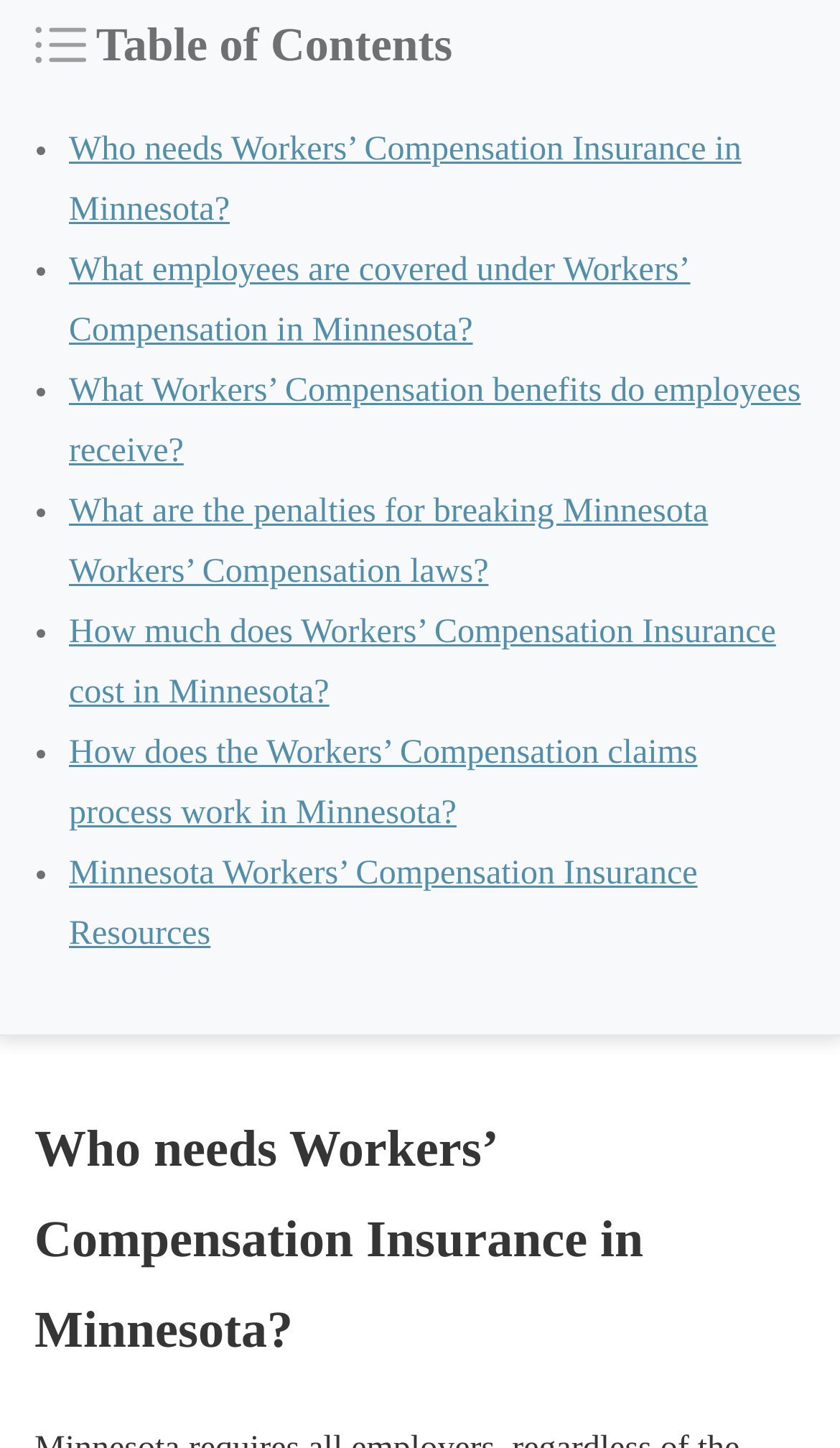Use a single word or phrase to answer the following:
How many links are there in the table of contents?

7